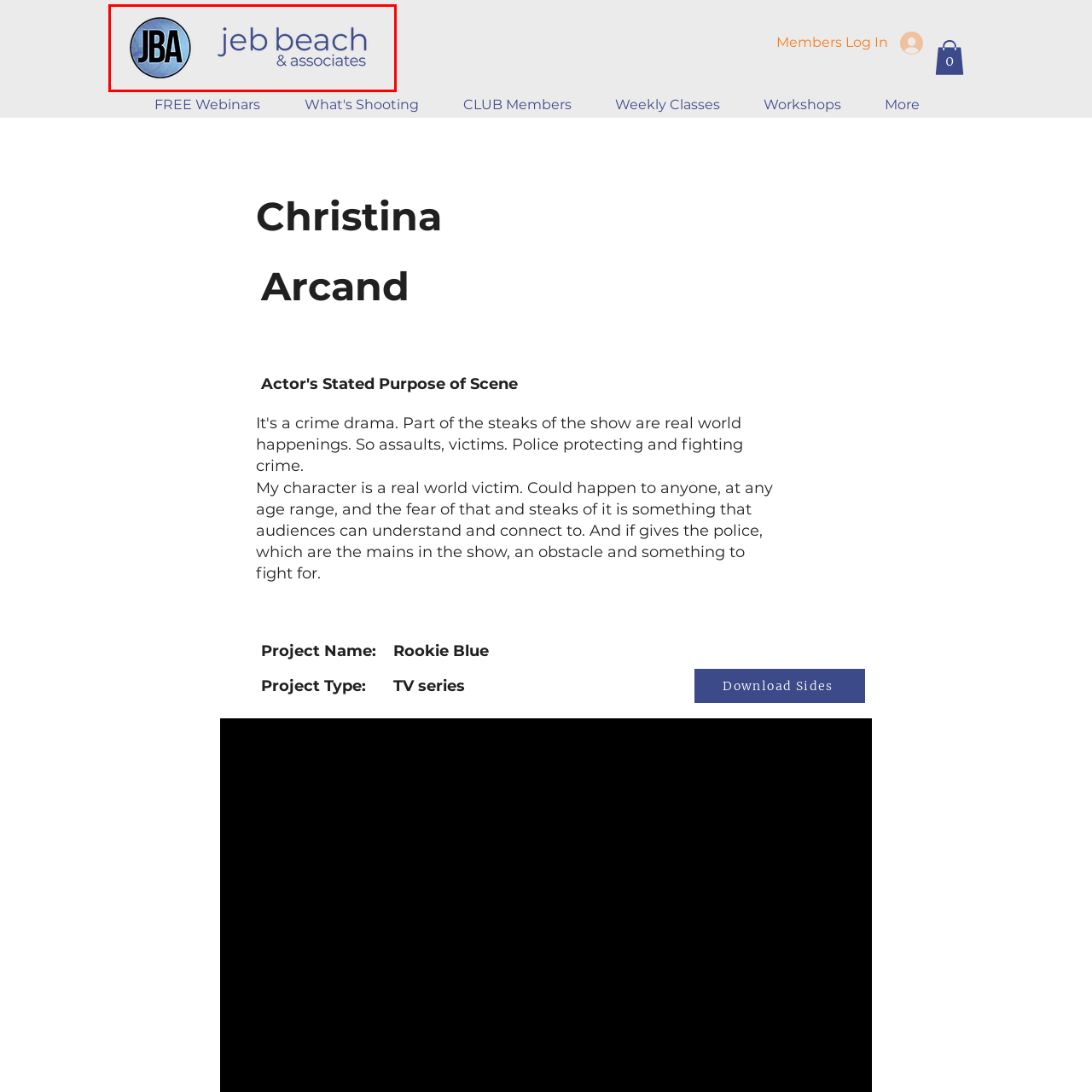Inspect the image outlined in red and answer succinctly: What is the font style of 'jeb beach'?

Modern and sleek